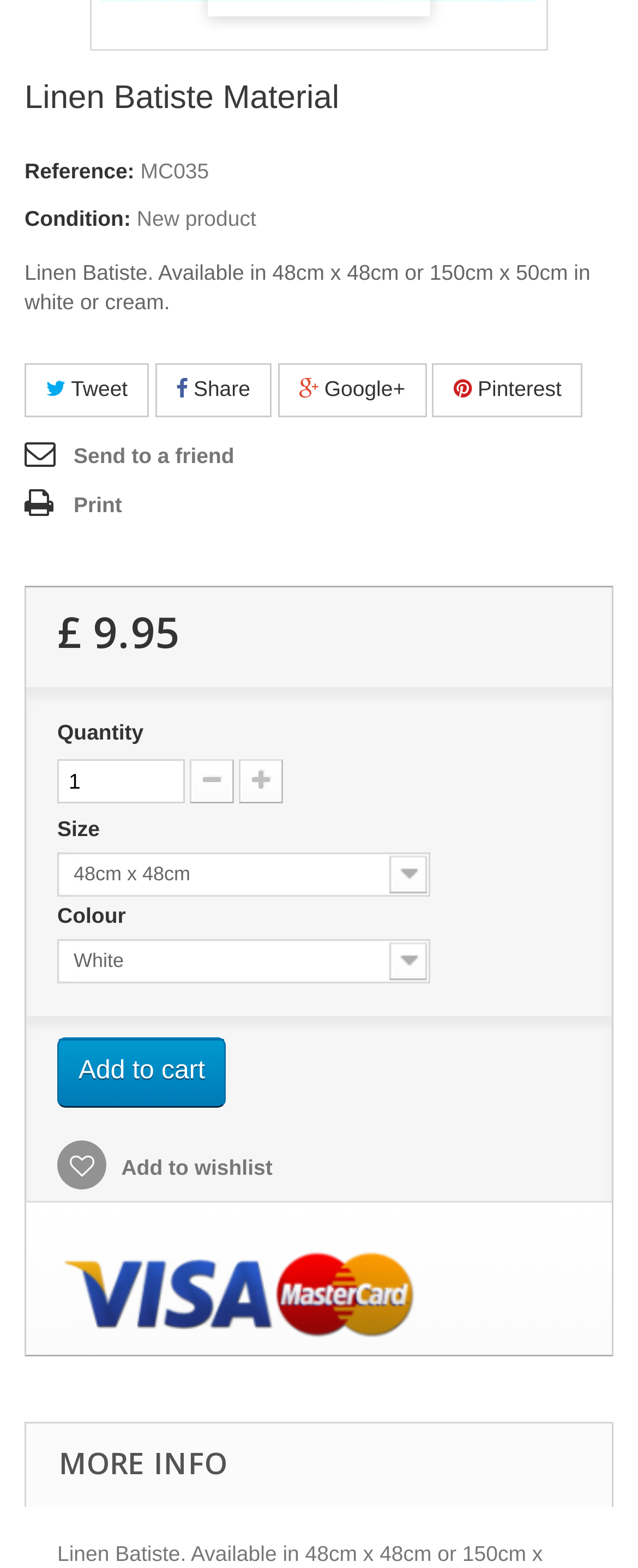Reply to the question with a single word or phrase:
What is the purpose of the 'Add to wishlist' button?

To add the product to wishlist